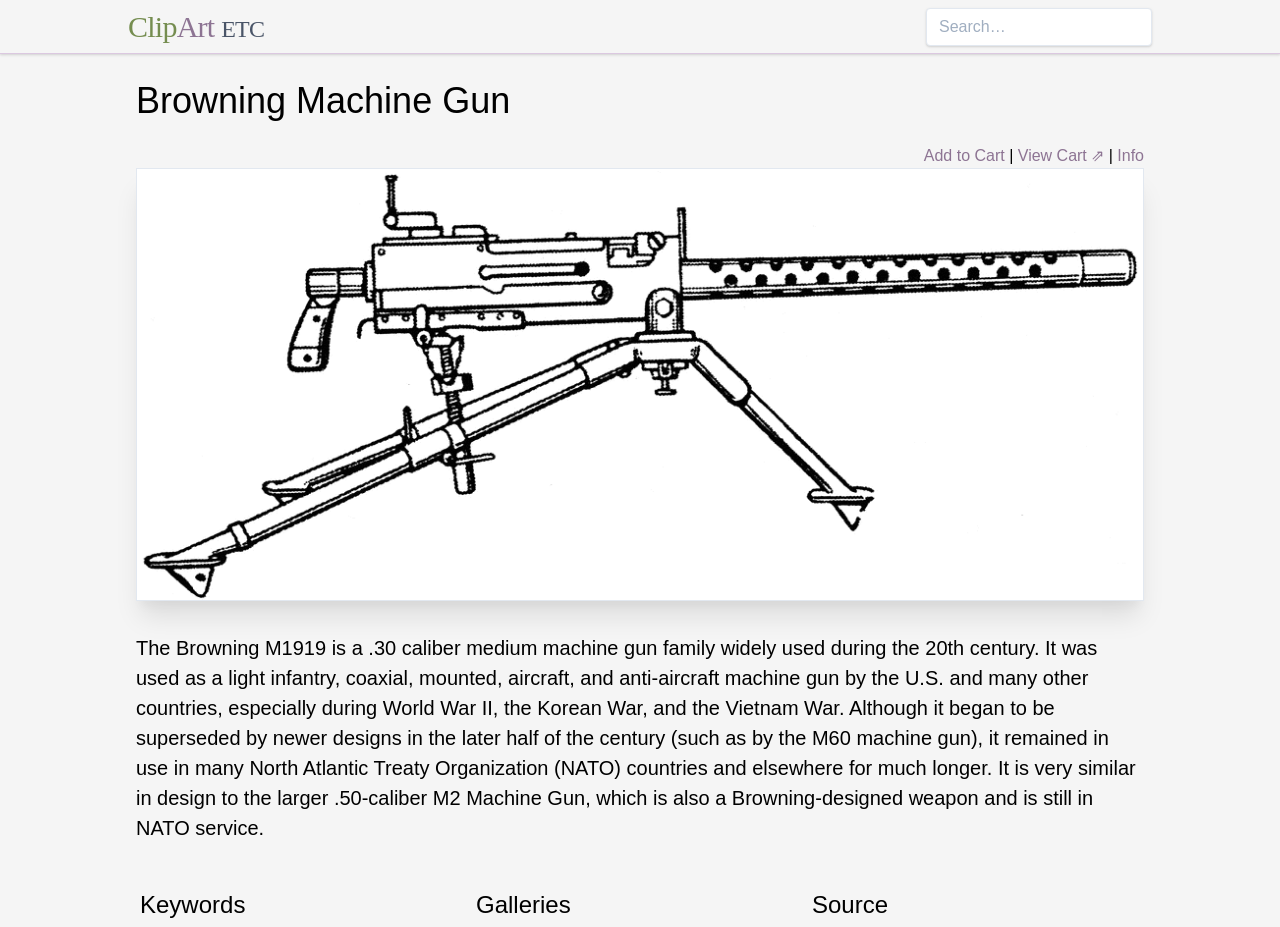What is the caliber of the Browning M1919 machine gun?
Craft a detailed and extensive response to the question.

The answer can be found in the static text element that describes the Browning M1919 machine gun, which states 'The Browning M1919 is a .30 caliber medium machine gun family...'.